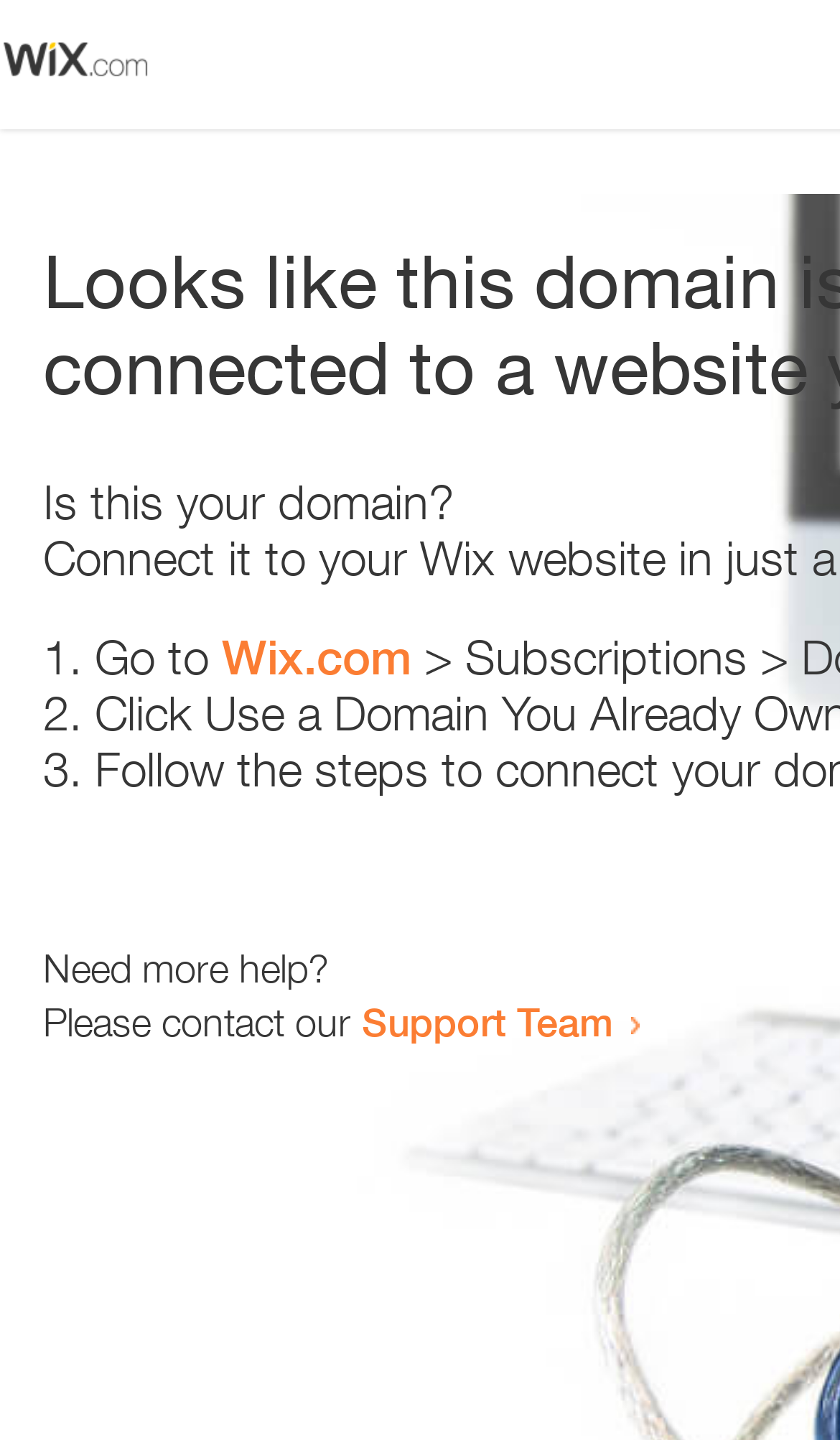How many text elements are present?
Please use the visual content to give a single word or phrase answer.

6